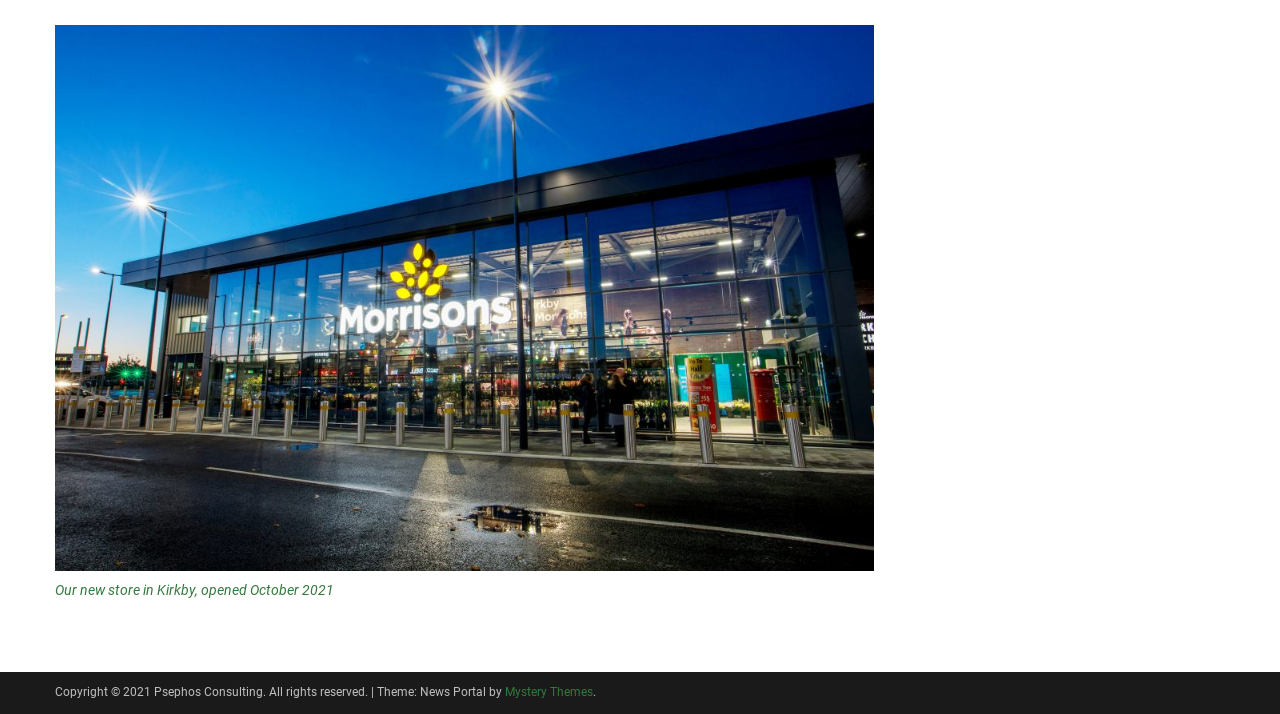Give a one-word or short phrase answer to this question: 
What is the separator between the copyright information and the theme information?

|